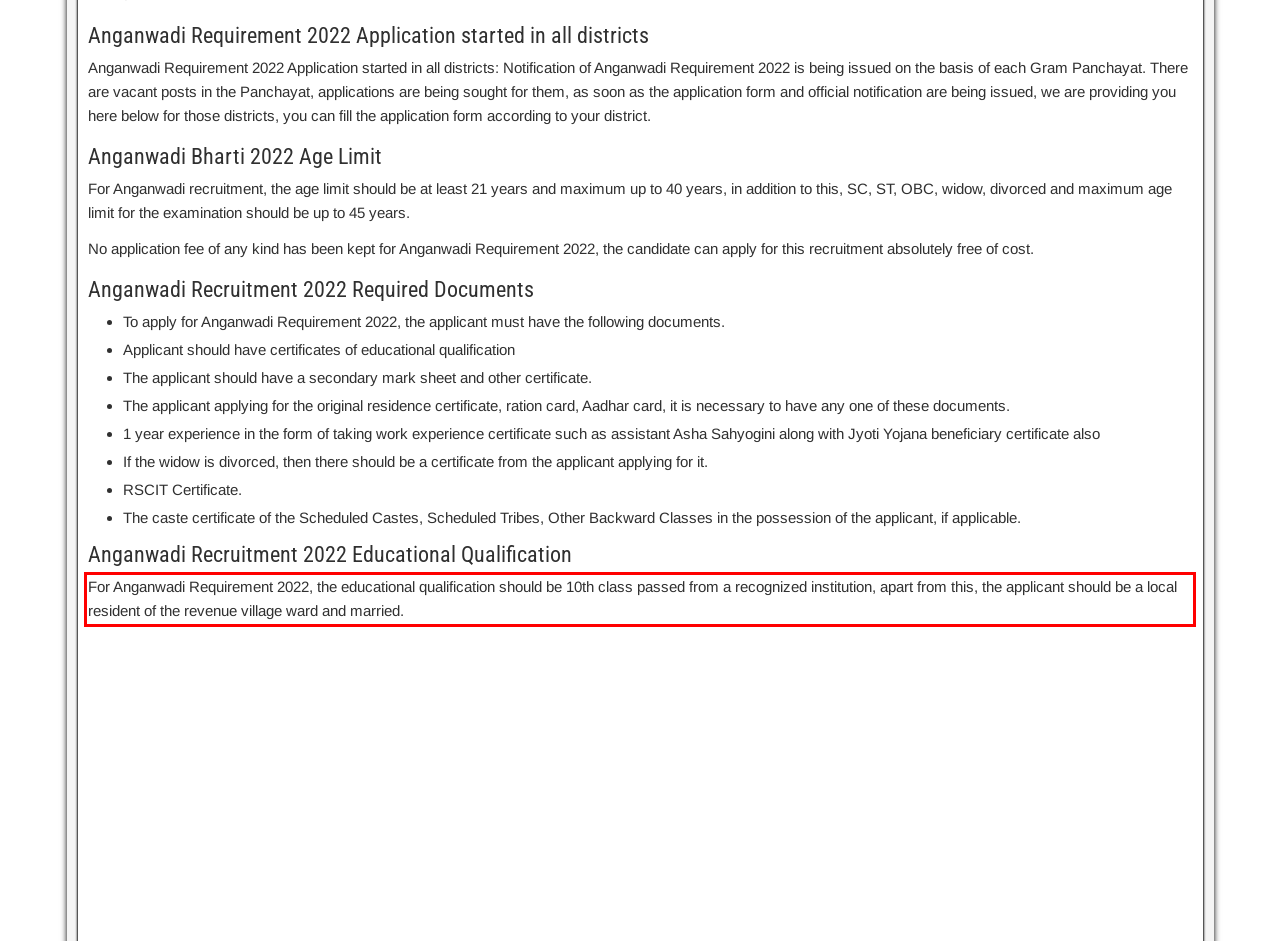You are looking at a screenshot of a webpage with a red rectangle bounding box. Use OCR to identify and extract the text content found inside this red bounding box.

For Anganwadi Requirement 2022, the educational qualification should be 10th class passed from a recognized institution, apart from this, the applicant should be a local resident of the revenue village ward and married.